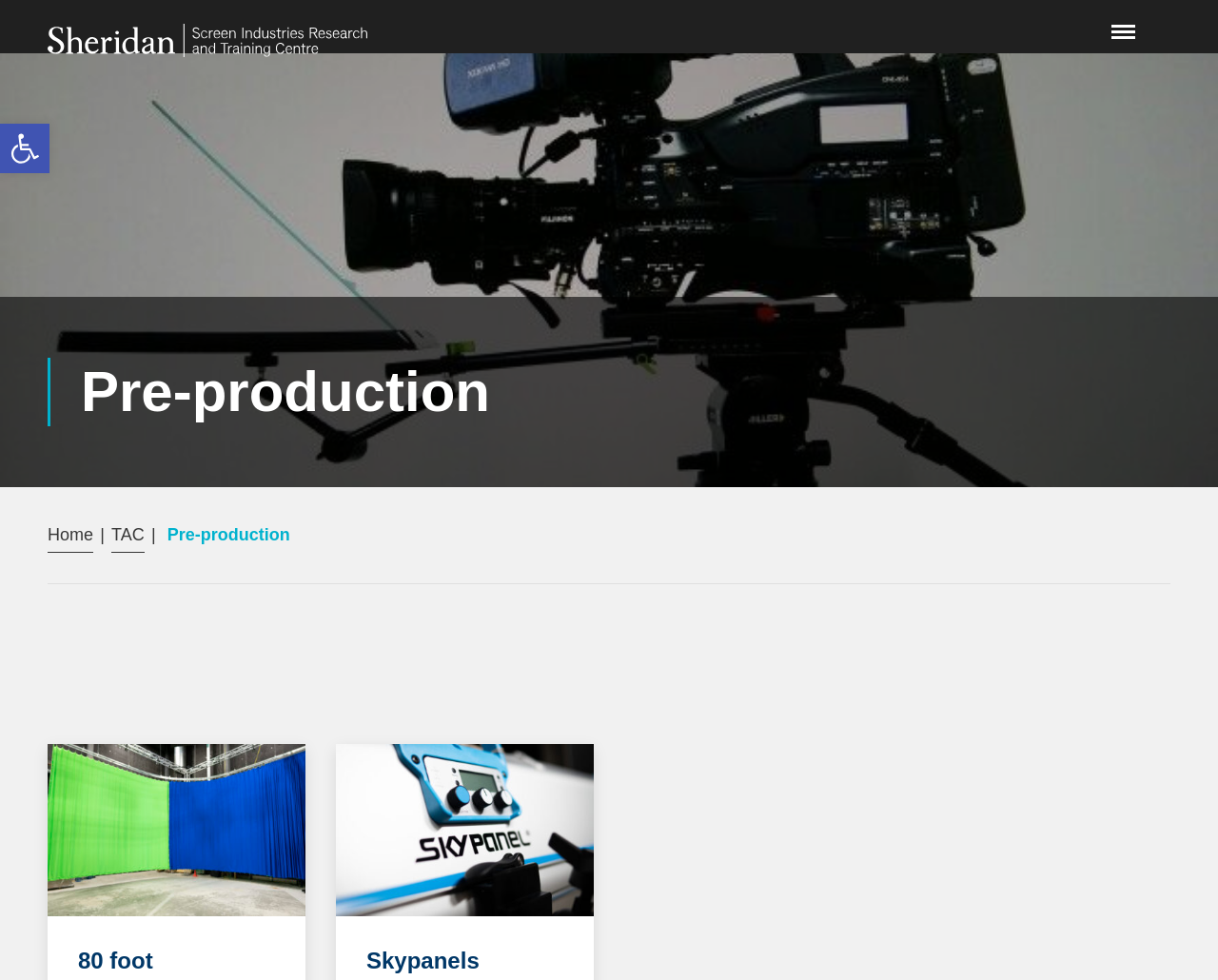What is the text on the top-left corner of the page?
Please give a detailed and thorough answer to the question, covering all relevant points.

I looked at the top-left corner of the page and found an image with the text 'Screen Industries Research and Training Centre'.